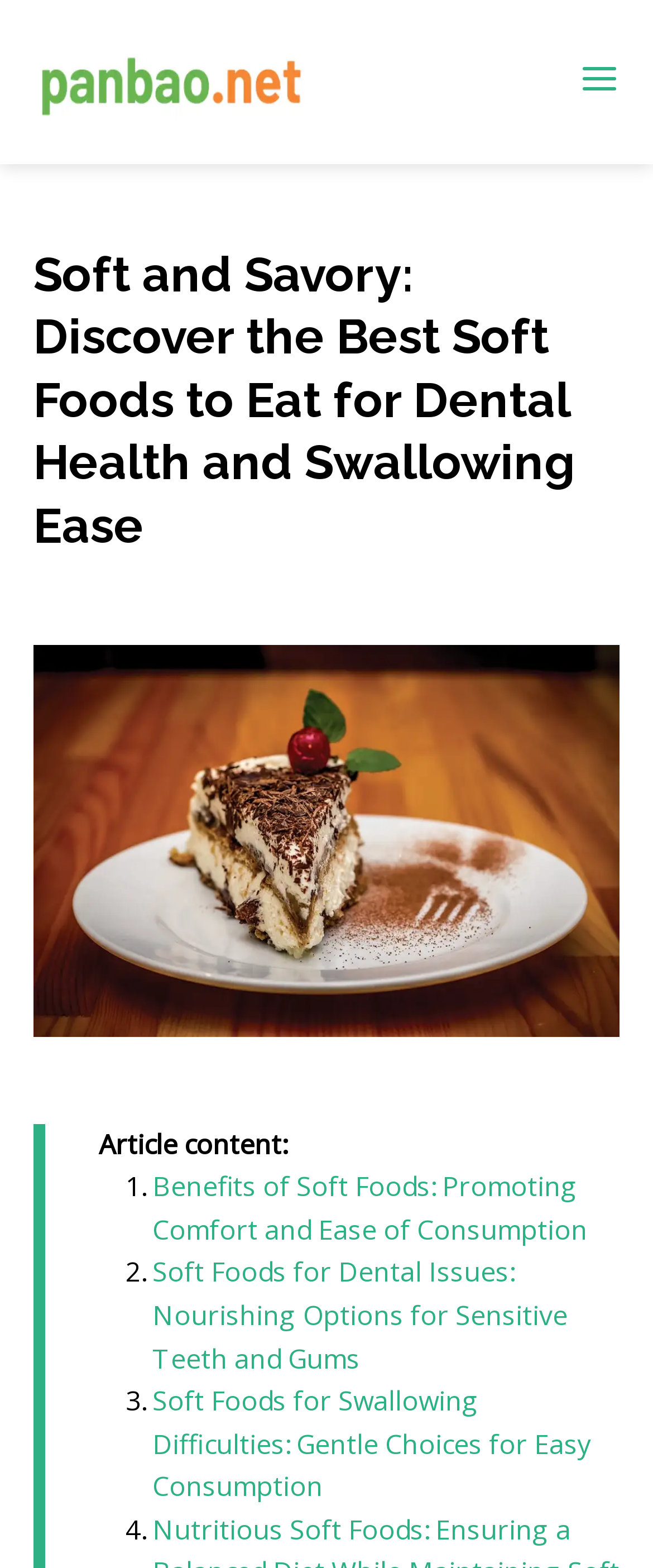What is the main topic of the article?
Your answer should be a single word or phrase derived from the screenshot.

Soft Foods